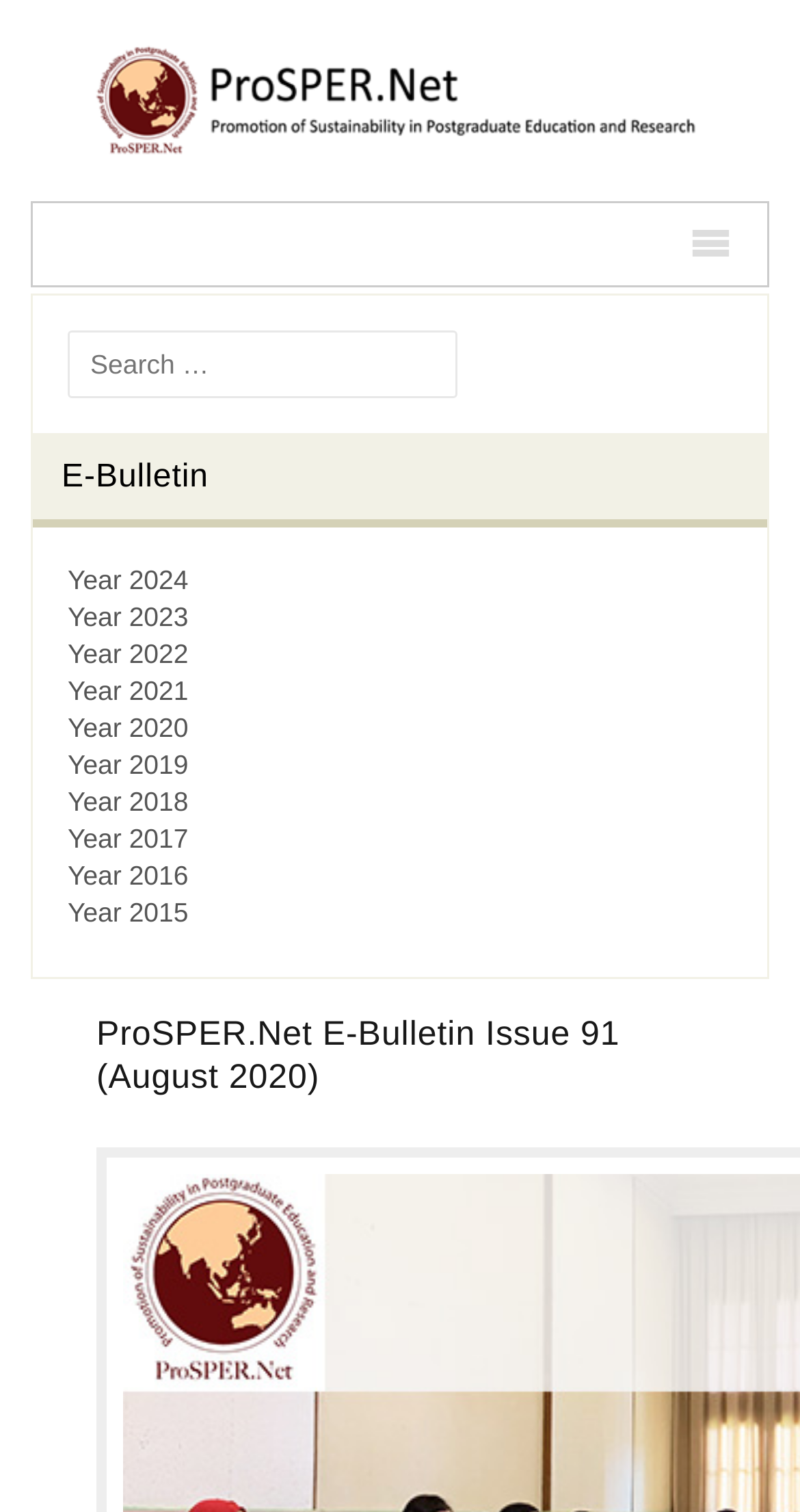Can you give a detailed response to the following question using the information from the image? What is the purpose of the search box?

The search box is located on the top right of the webpage, with a label 'Search for:' next to it. This suggests that the purpose of the search box is to allow users to search for something, possibly related to the organization or the e-bulletin.